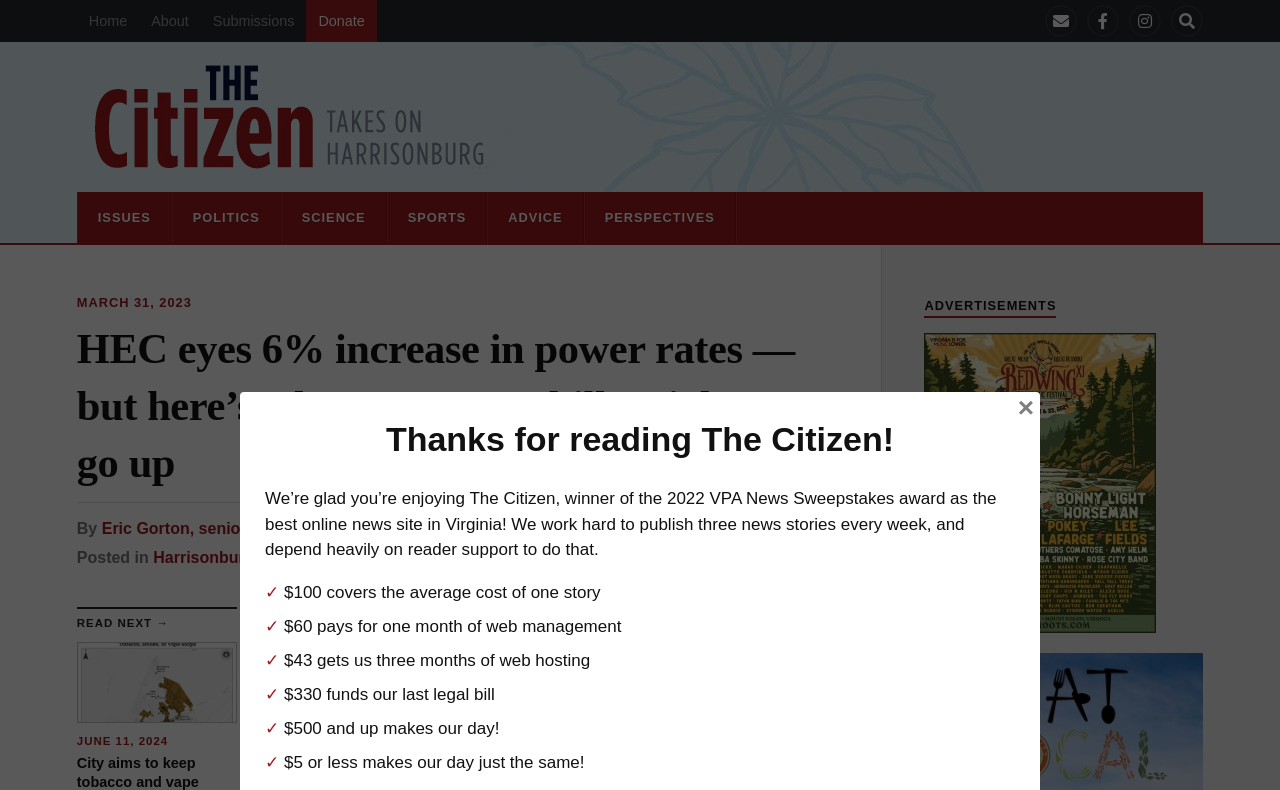What is the expected increase in power rates?
Please craft a detailed and exhaustive response to the question.

According to the article, 'Harrisonburg Electric Commission customers likely will see a 6% increase in the utility’s base rate for power' starting from July 1.